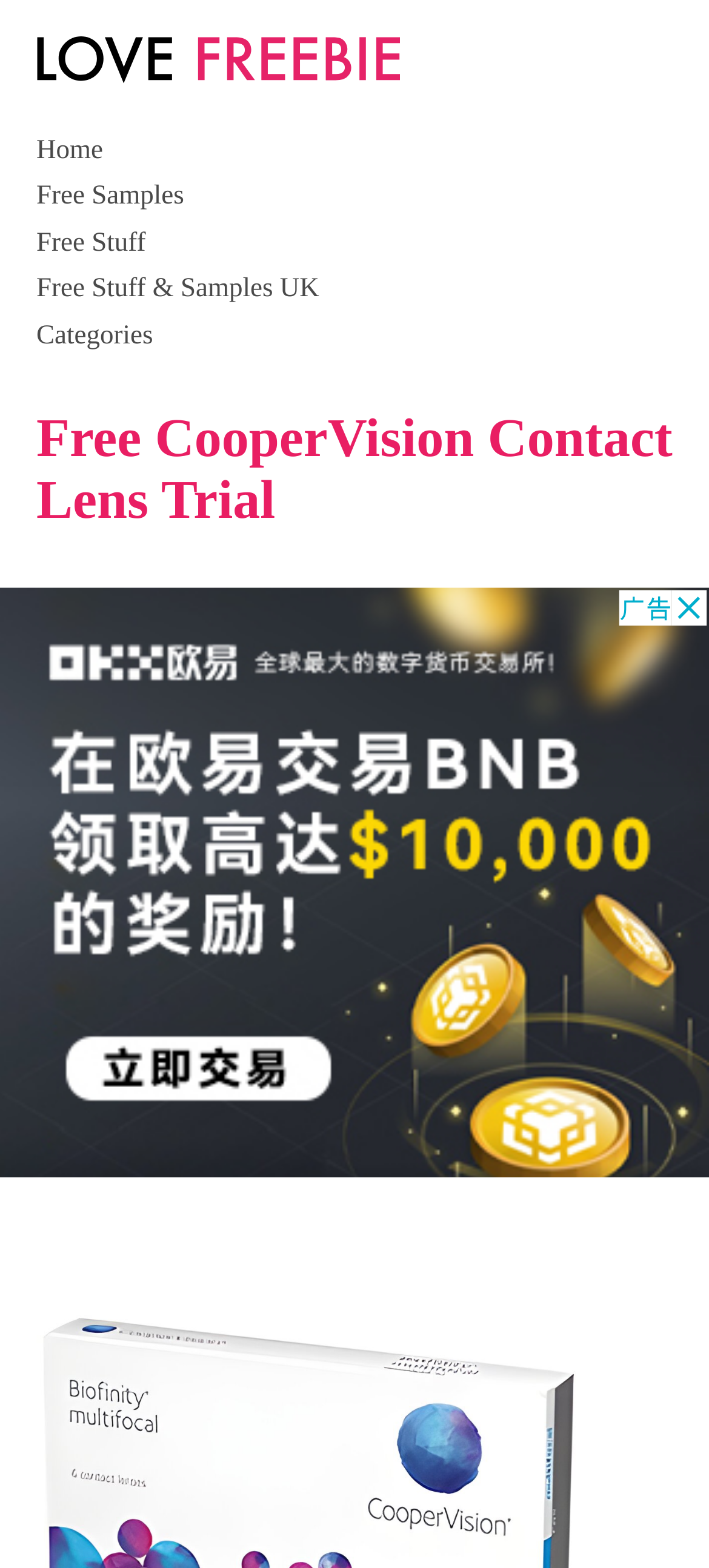Is there a free trial available?
Using the image, respond with a single word or phrase.

Yes